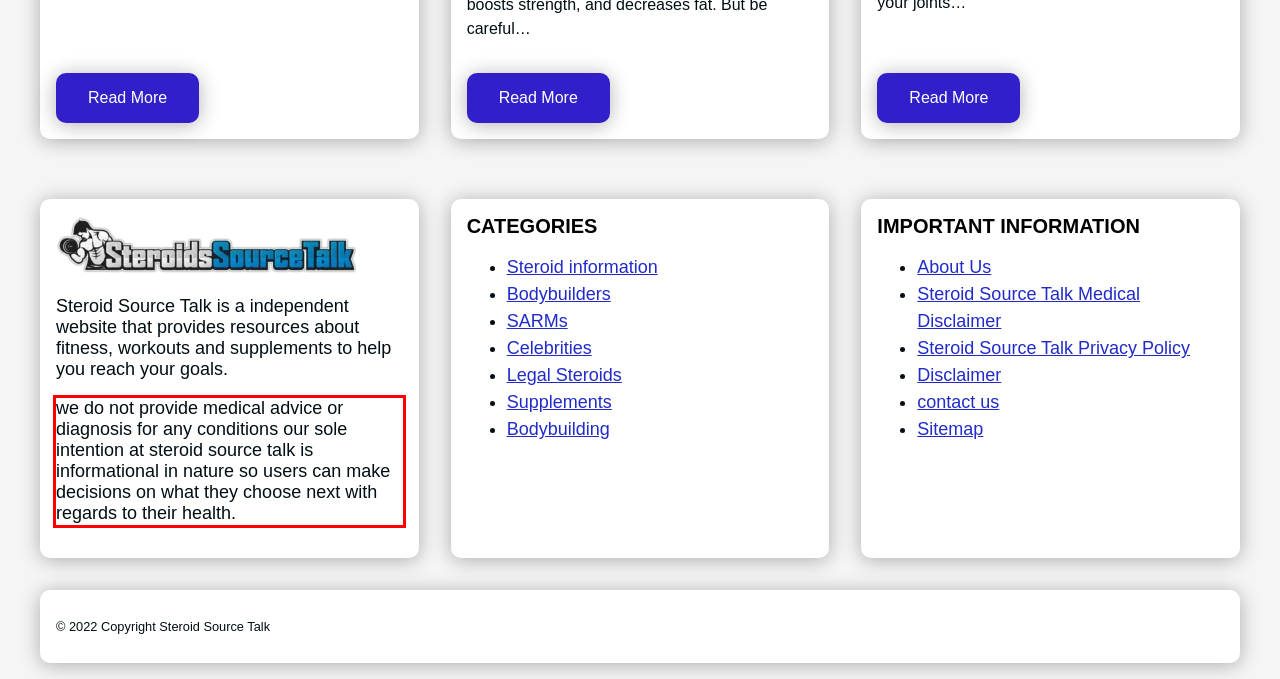Analyze the red bounding box in the provided webpage screenshot and generate the text content contained within.

we do not provide medical advice or diagnosis for any conditions our sole intention at steroid source talk is informational in nature so users can make decisions on what they choose next with regards to their health.